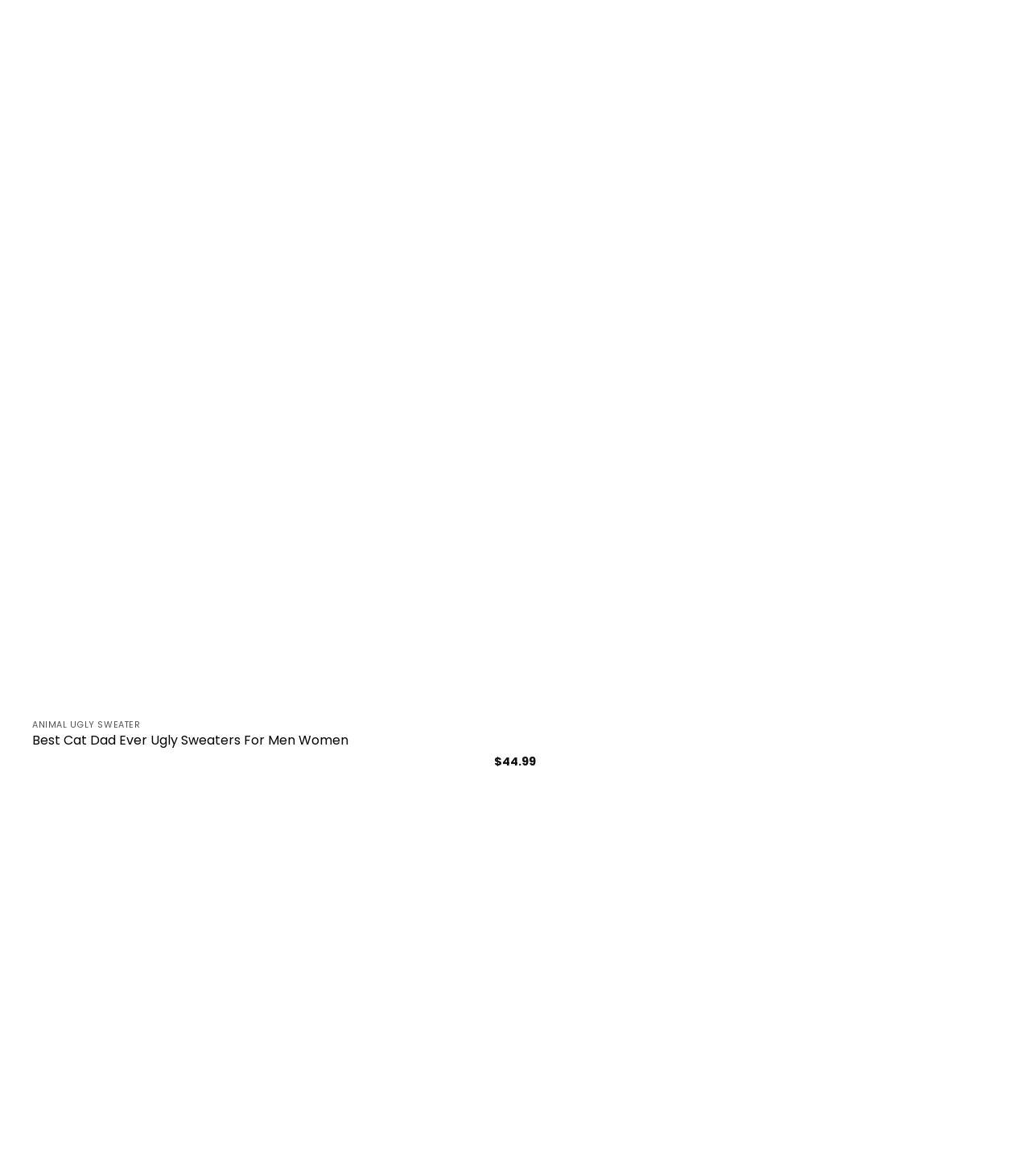Locate the bounding box of the UI element described in the following text: "Description".

[0.038, 0.428, 0.115, 0.444]